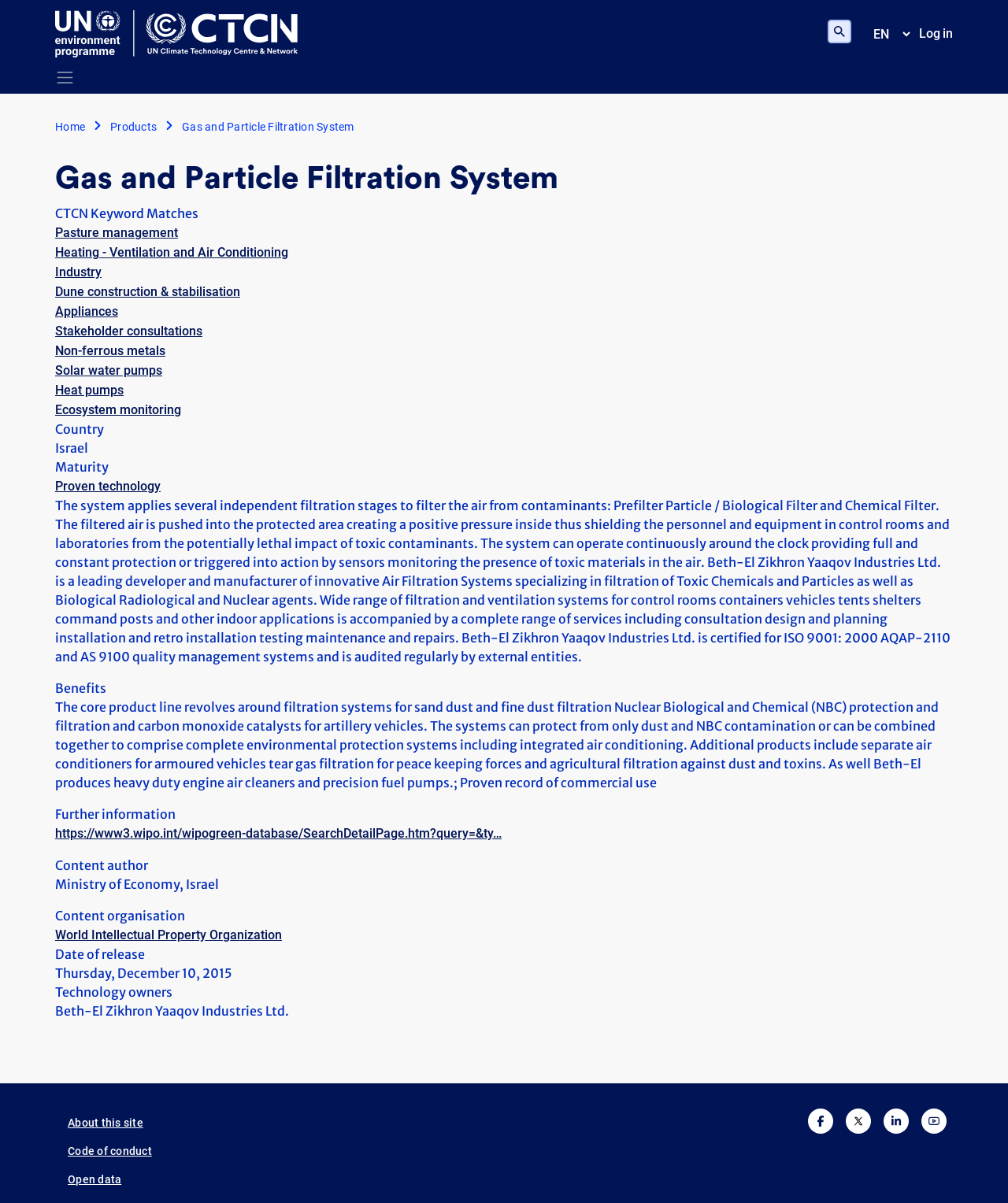Pinpoint the bounding box coordinates of the clickable area necessary to execute the following instruction: "Get help from 'CEOP'". The coordinates should be given as four float numbers between 0 and 1, namely [left, top, right, bottom].

None